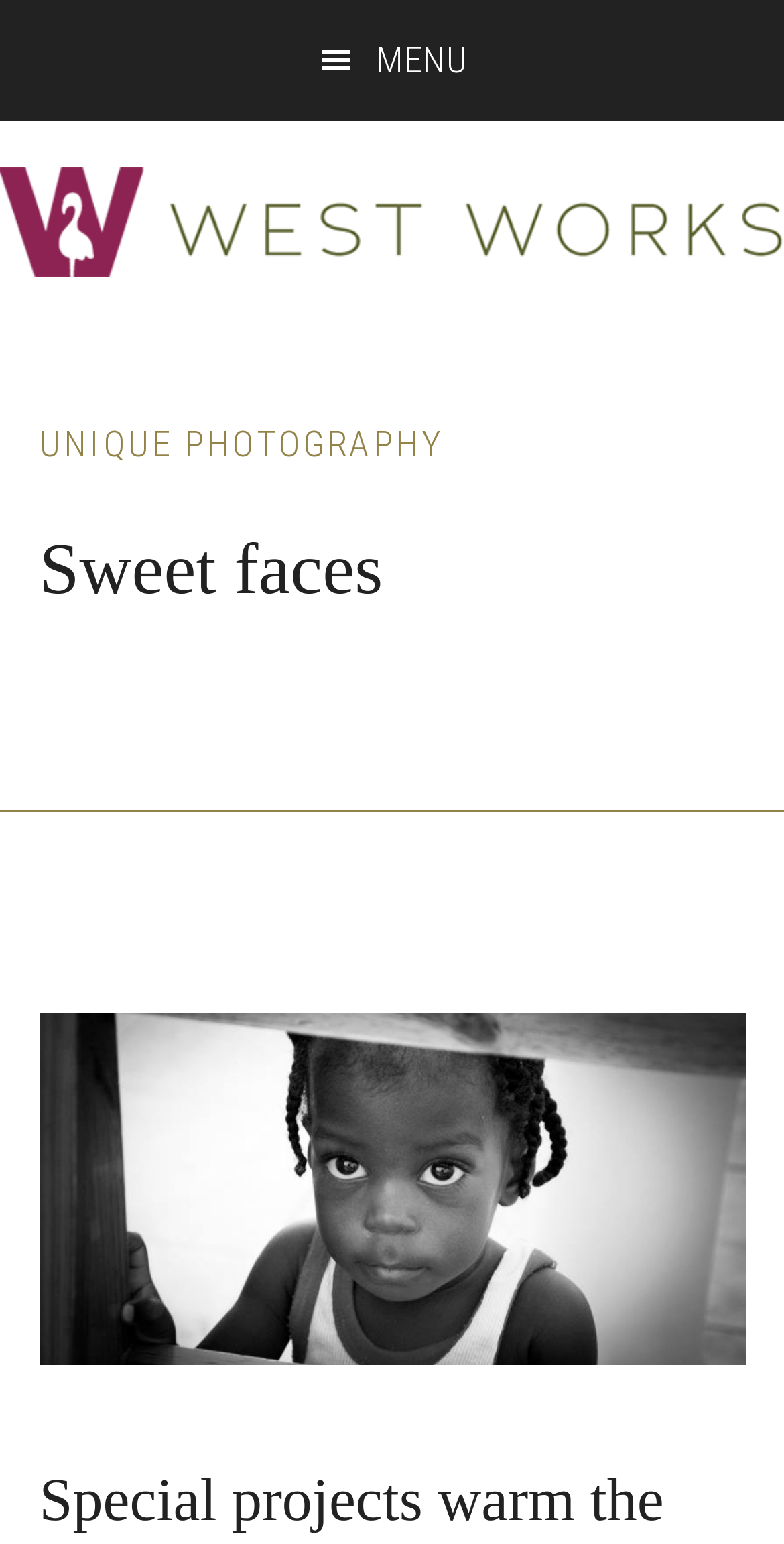Identify the bounding box for the UI element specified in this description: "Menu". The coordinates must be four float numbers between 0 and 1, formatted as [left, top, right, bottom].

[0.0, 0.0, 1.0, 0.078]